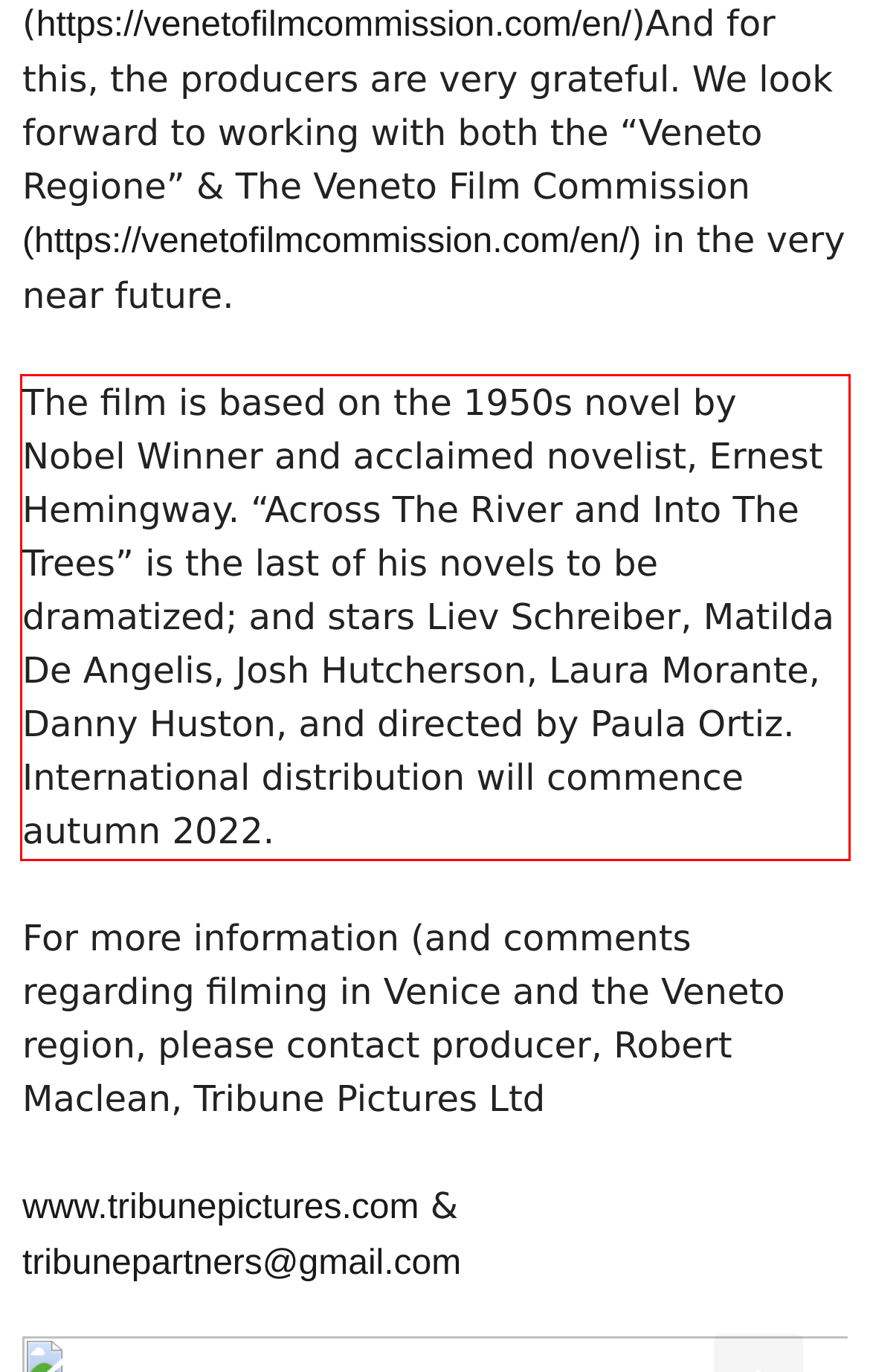Examine the webpage screenshot and use OCR to obtain the text inside the red bounding box.

The film is based on the 1950s novel by Nobel Winner and acclaimed novelist, Ernest Hemingway. “Across The River and Into The Trees” is the last of his novels to be dramatized; and stars Liev Schreiber, Matilda De Angelis, Josh Hutcherson, Laura Morante, Danny Huston, and directed by Paula Ortiz. International distribution will commence autumn 2022.